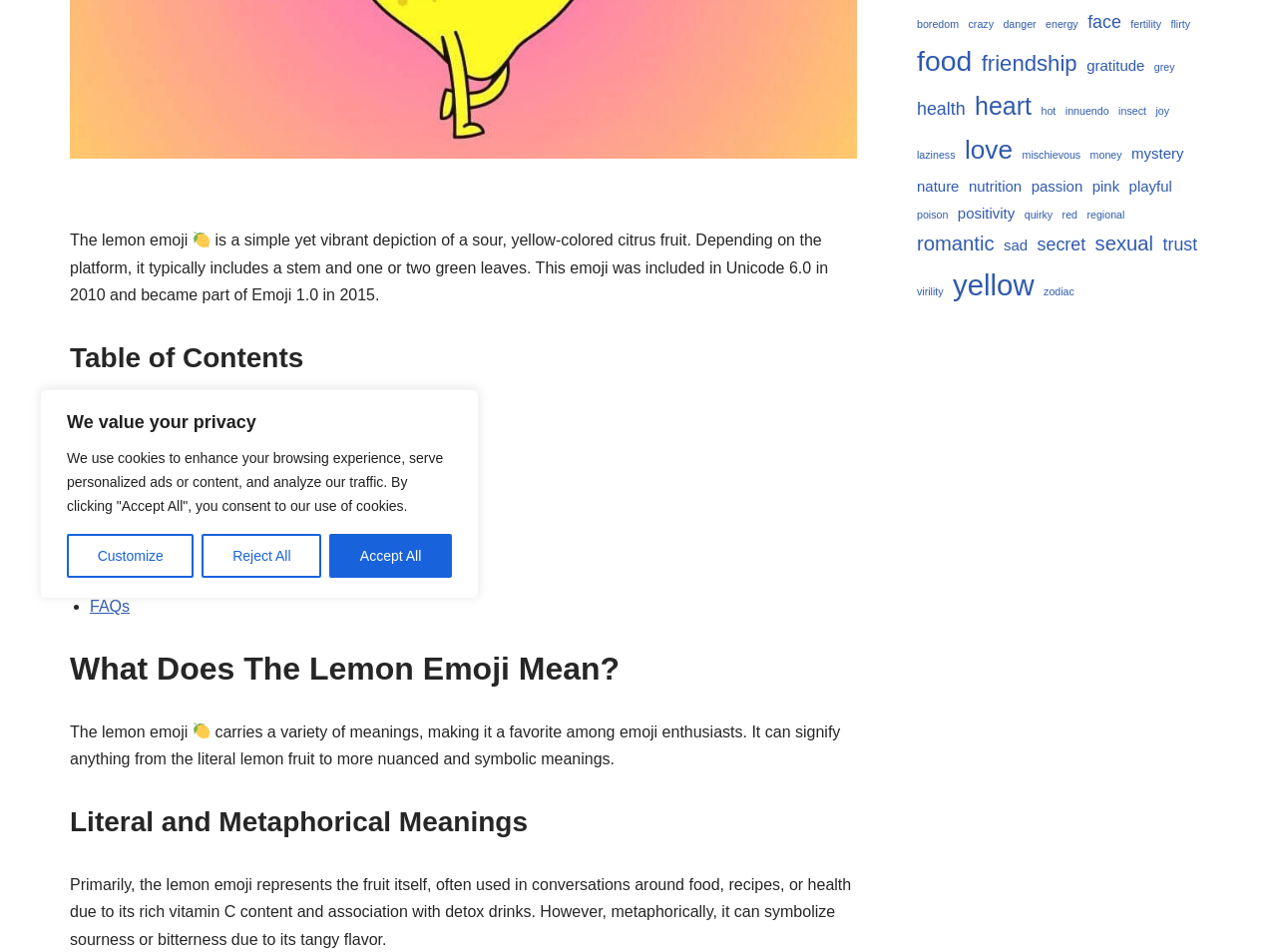Using the webpage screenshot, locate the HTML element that fits the following description and provide its bounding box: "Accept All".

[0.258, 0.561, 0.354, 0.607]